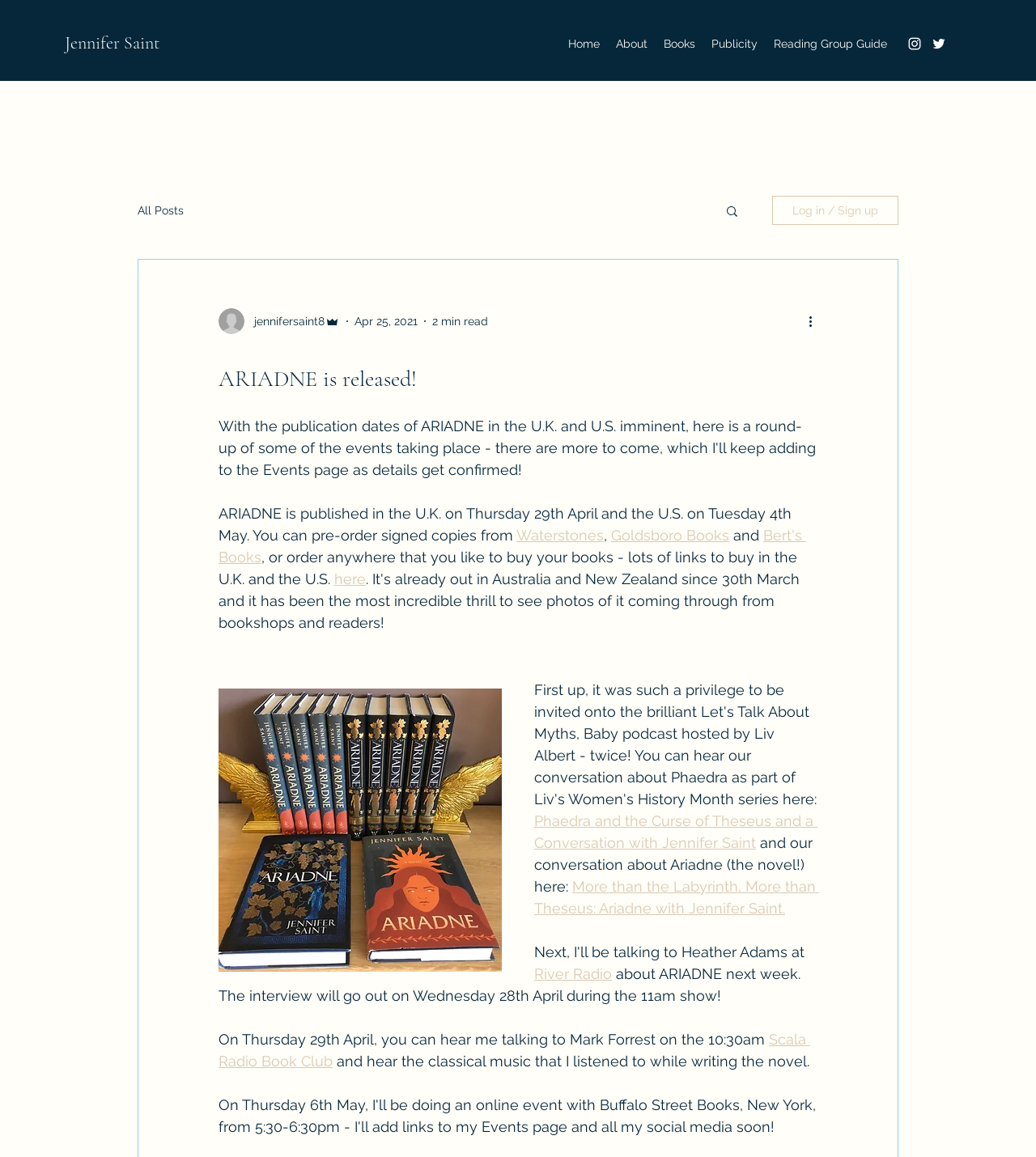Please predict the bounding box coordinates of the element's region where a click is necessary to complete the following instruction: "Log in or sign up". The coordinates should be represented by four float numbers between 0 and 1, i.e., [left, top, right, bottom].

[0.745, 0.169, 0.867, 0.194]